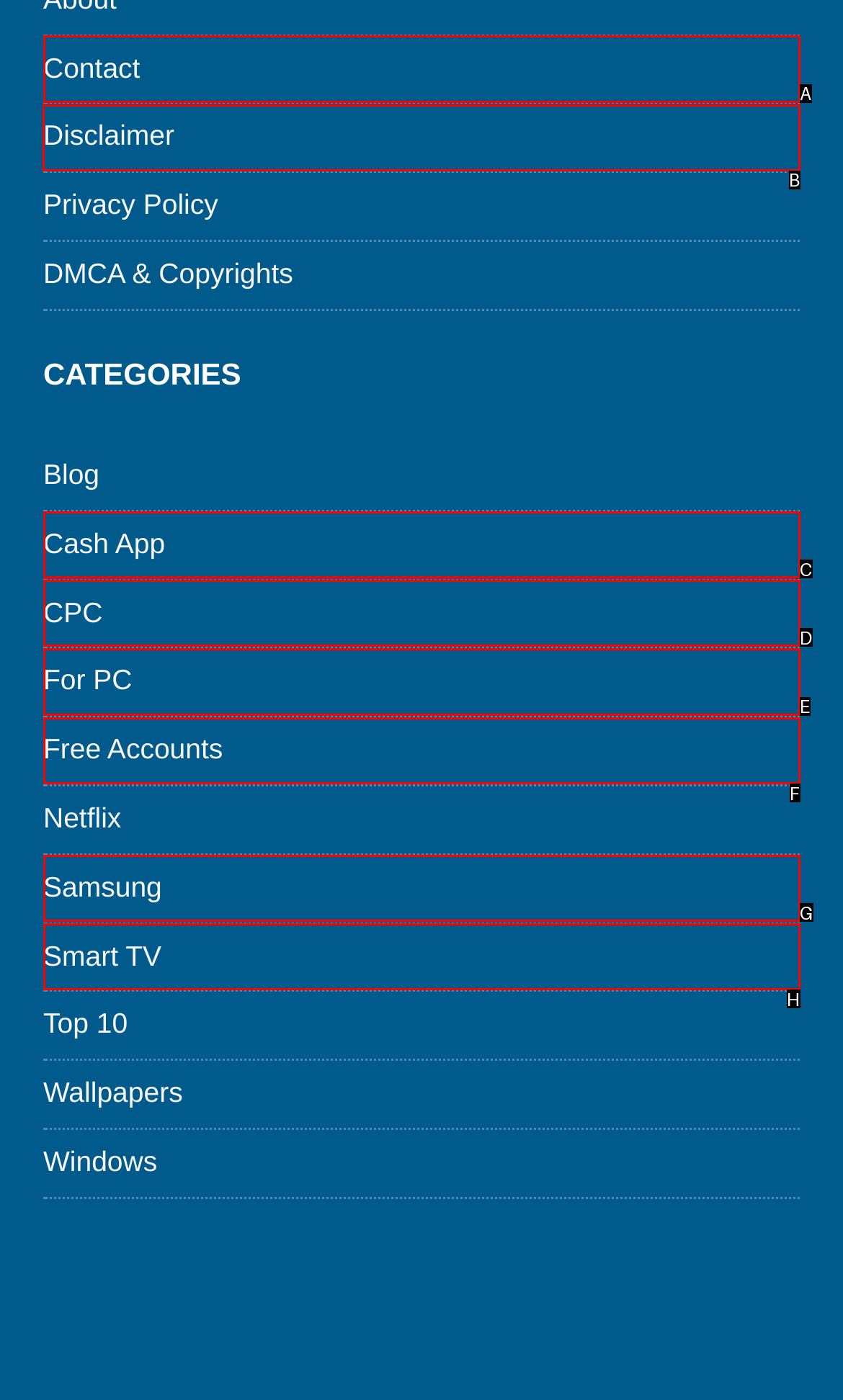Indicate which HTML element you need to click to complete the task: view disclaimer. Provide the letter of the selected option directly.

B